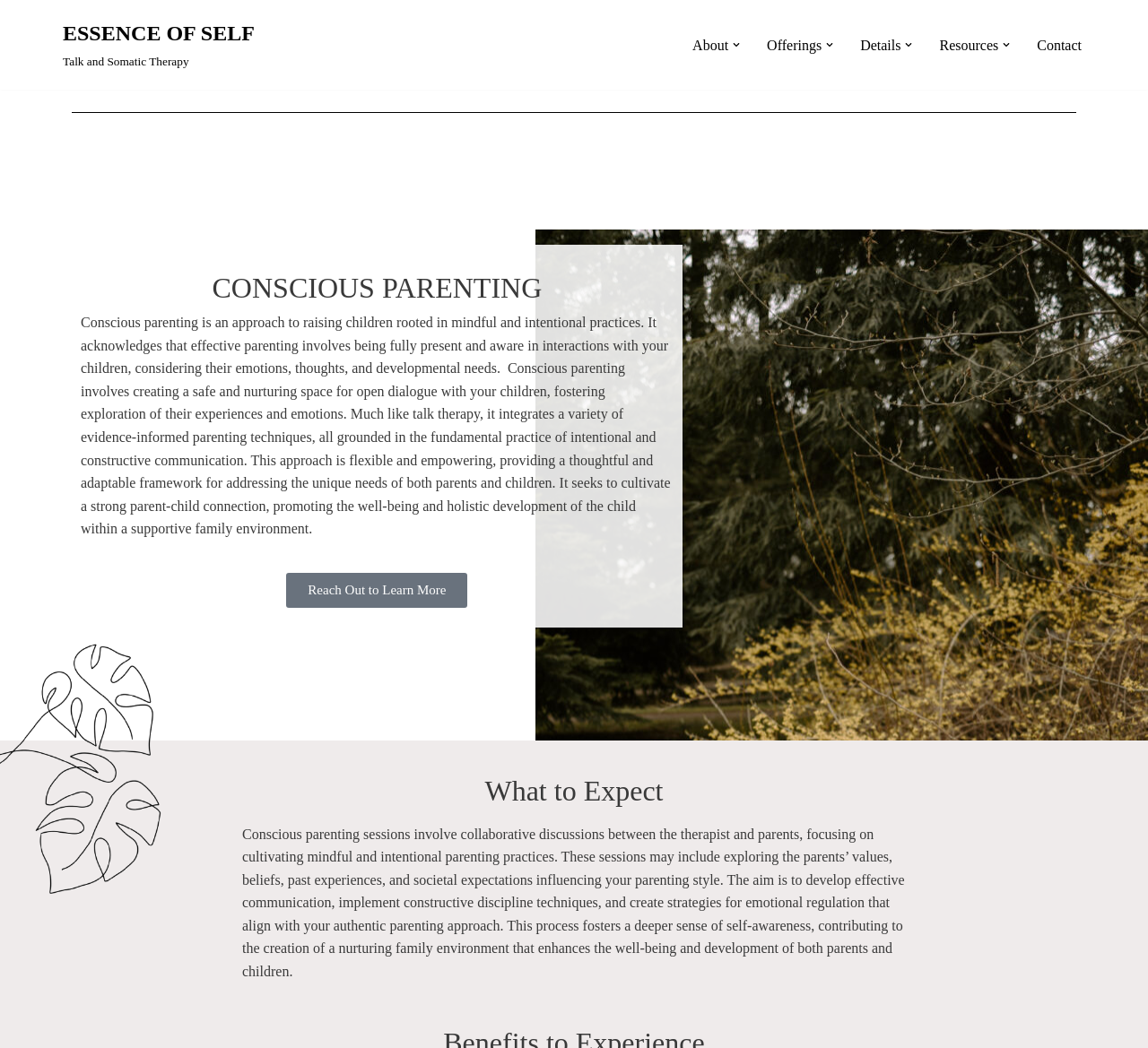Using the information in the image, could you please answer the following question in detail:
What is the tone of the webpage?

I determined the tone by looking at the descriptive text elements, which provide information about conscious parenting in a neutral and educational tone, indicating an informative tone for the webpage.